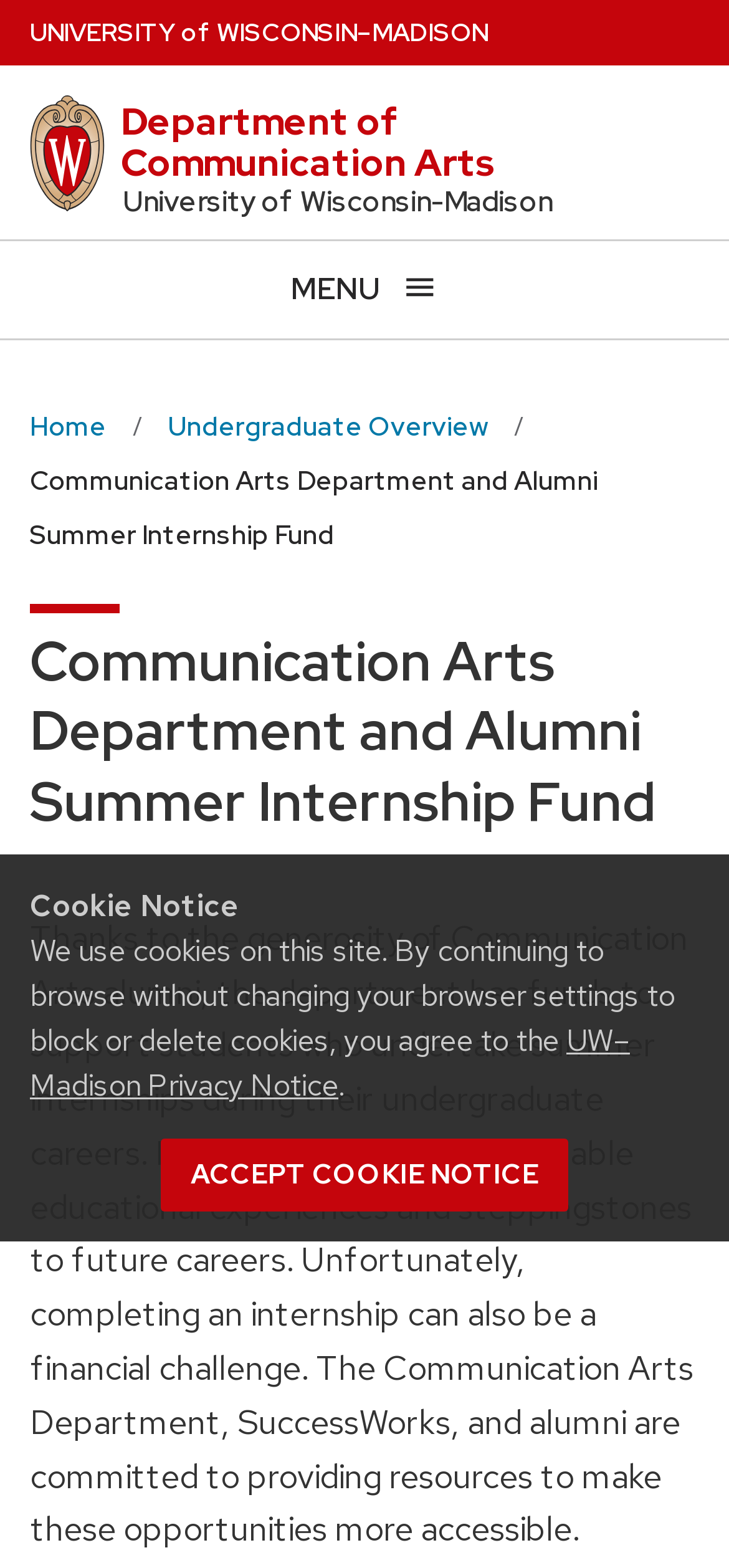Determine the bounding box coordinates of the clickable element necessary to fulfill the instruction: "open menu". Provide the coordinates as four float numbers within the 0 to 1 range, i.e., [left, top, right, bottom].

[0.0, 0.153, 1.0, 0.217]